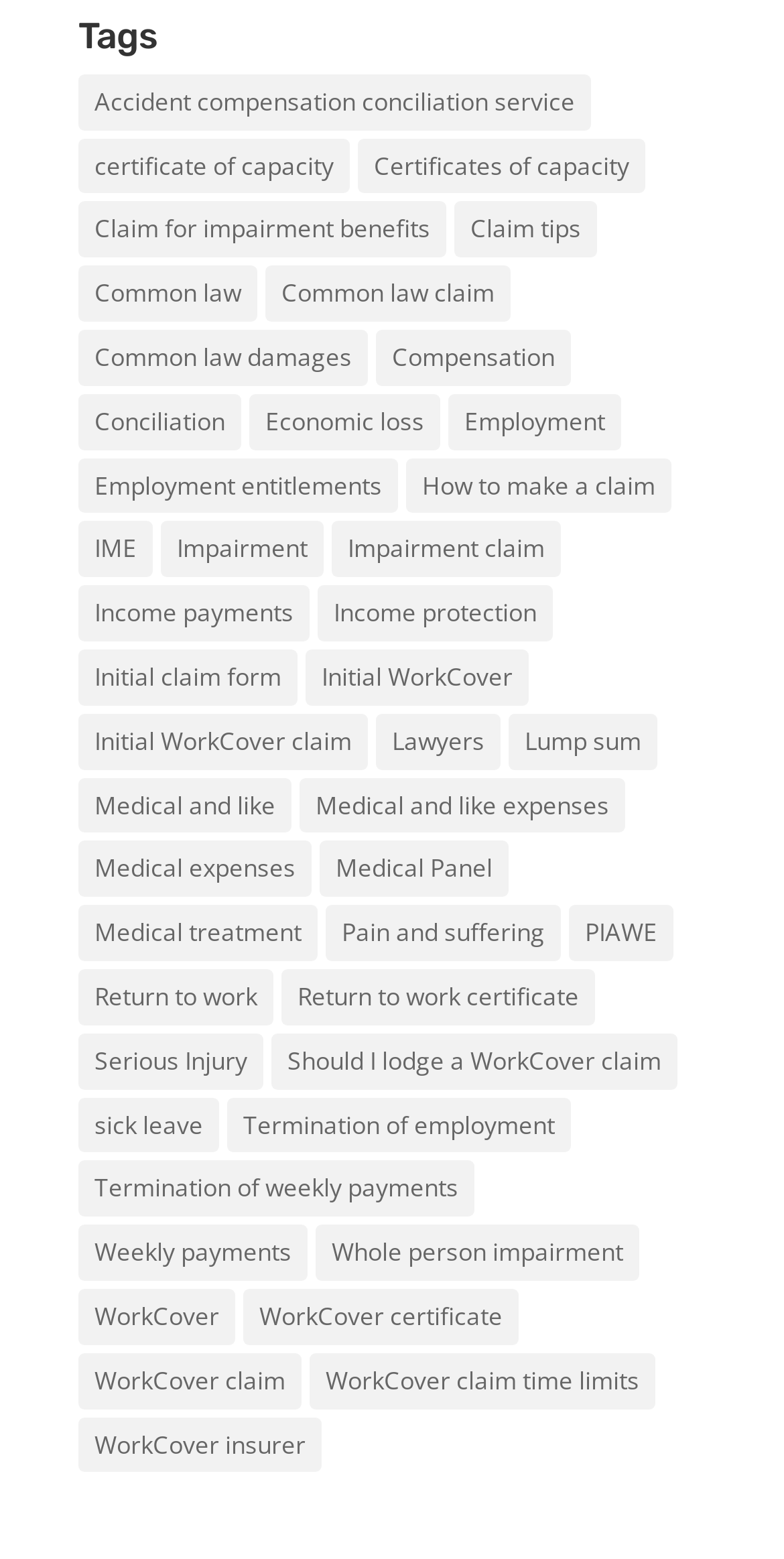Determine the bounding box coordinates for the area you should click to complete the following instruction: "Learn about WorkCover claim".

[0.1, 0.868, 0.385, 0.904]